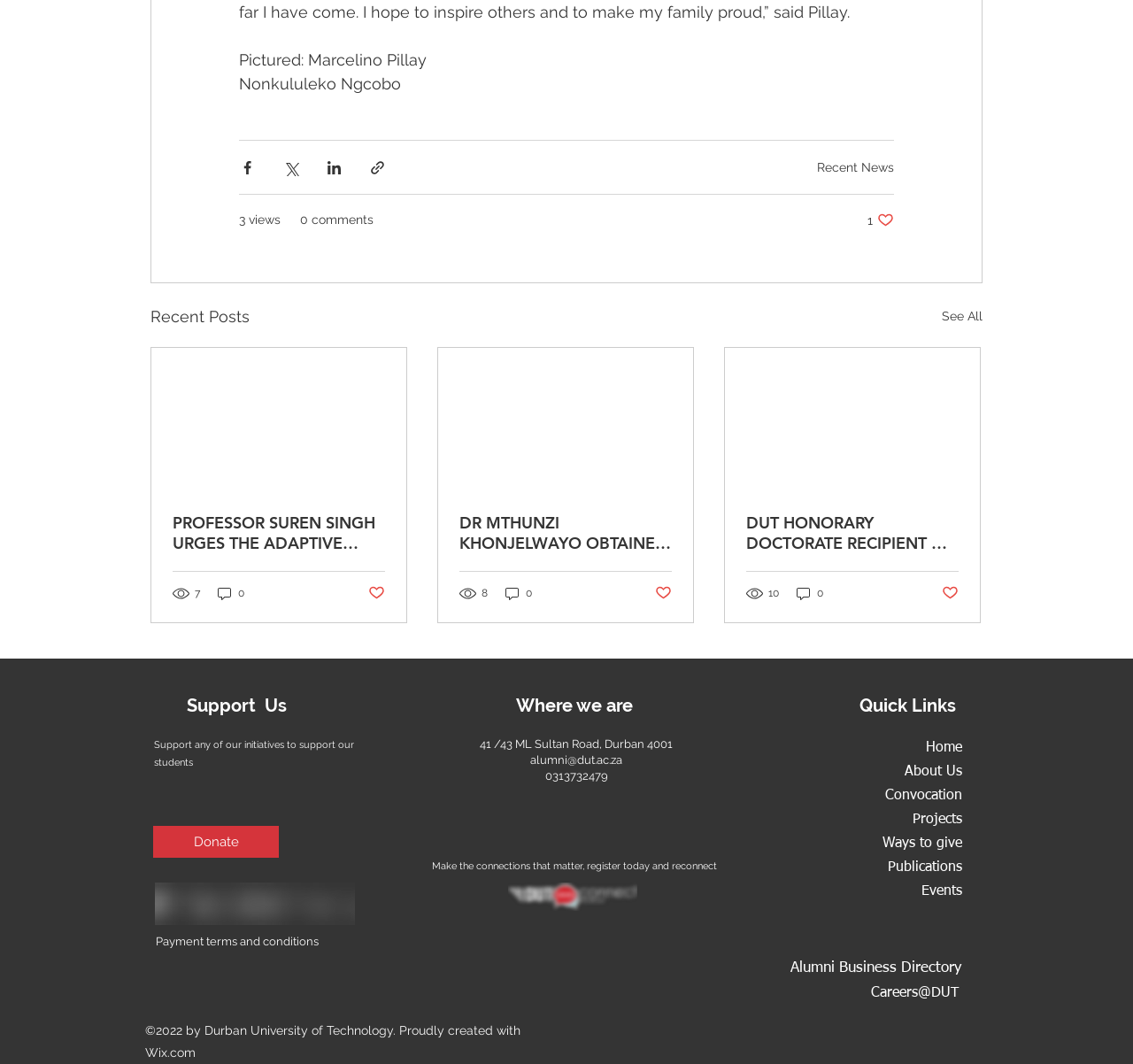Consider the image and give a detailed and elaborate answer to the question: 
What is the address of Durban University of Technology?

I found the answer by looking at the section 'Where we are' on the webpage, which has a StaticText element with the address '41 /43 ML Sultan Road, Durban 4001'.